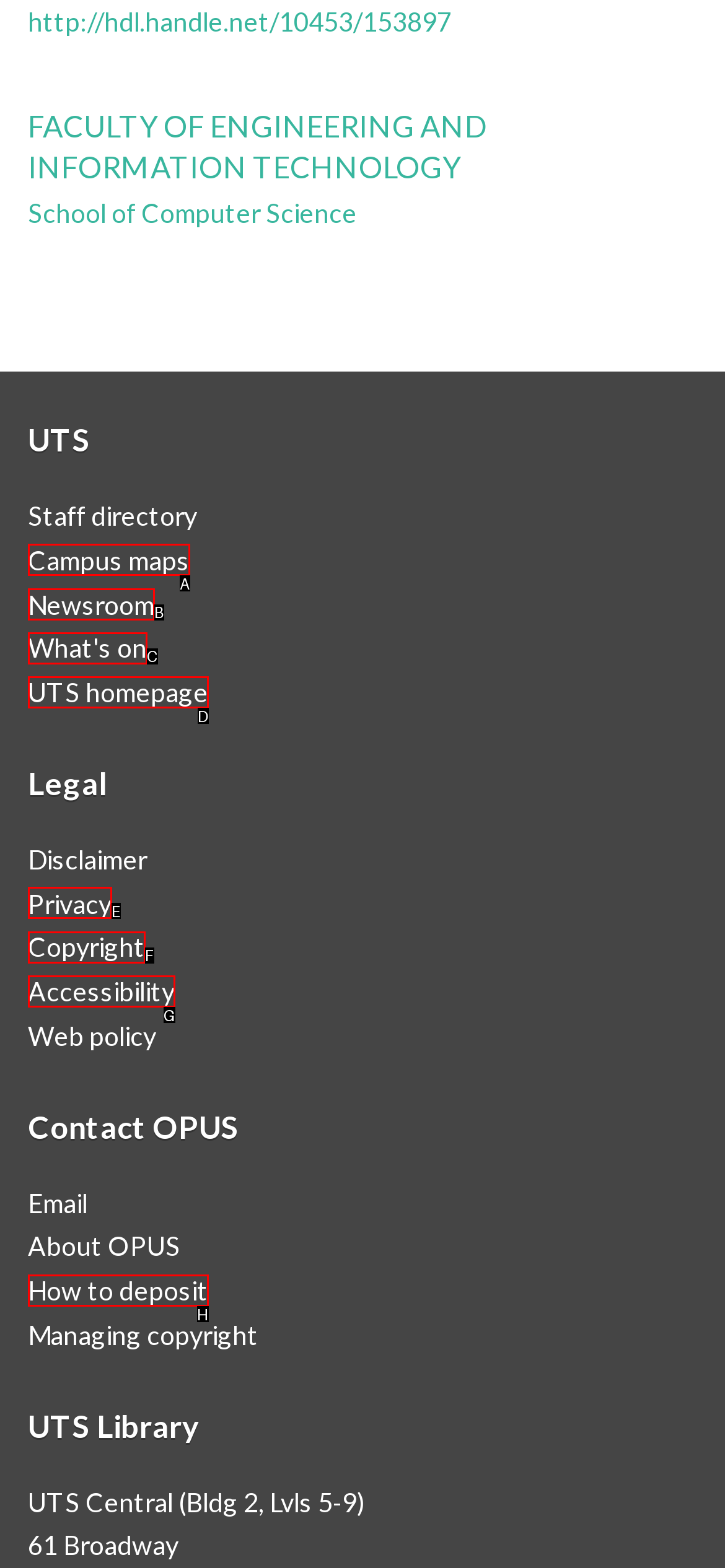Select the option that matches this description: How to deposit
Answer by giving the letter of the chosen option.

H